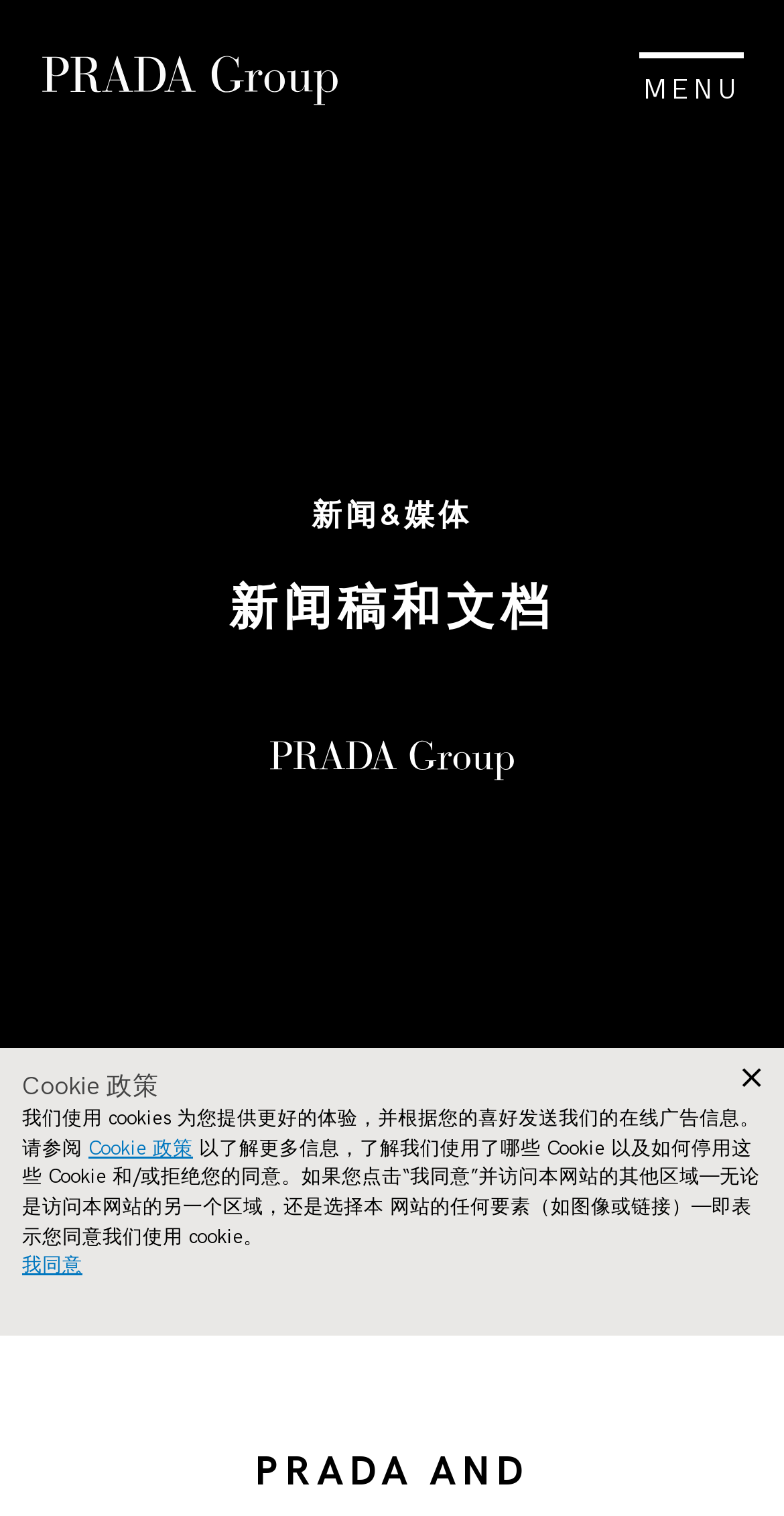Construct a comprehensive caption that outlines the webpage's structure and content.

The webpage appears to be a news article or press release page. At the top, there is a link and an image, likely a logo, situated side by side. Below them, a button labeled "MENU" is positioned at the top right corner.

The main content area is divided into sections. On the left, there are three headings: "新闻&媒体" (News & Media), "新闻稿和文档" (News Releases and Documents), and "Cookie 政策" (Cookie Policy). The "Cookie 政策" section contains a brief description of the website's cookie usage and a link to learn more about the policy. Below the description, there is a link to agree to the cookie policy.

On the right side of the main content area, there is an image with the label "brand-prada-group". Below the image, a link labeled "返回目录" (Return to Directory) is positioned.

The webpage's title, "Prada and Unesco to partner on Ocean Sustainability Education Programme", is likely a headline or title of the news article, but its content is not explicitly described in the accessibility tree.